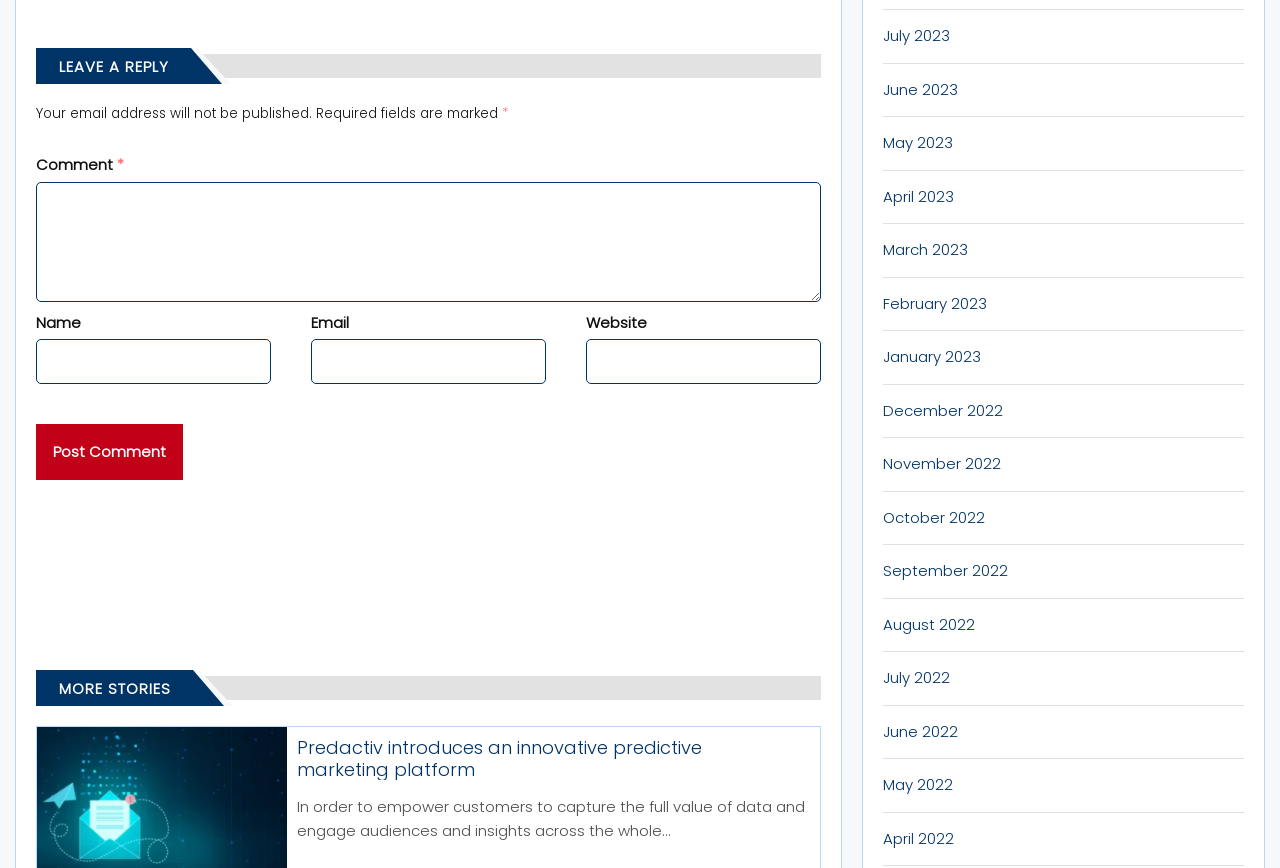How many textboxes are there in the comment section?
Based on the image, answer the question with a single word or brief phrase.

4